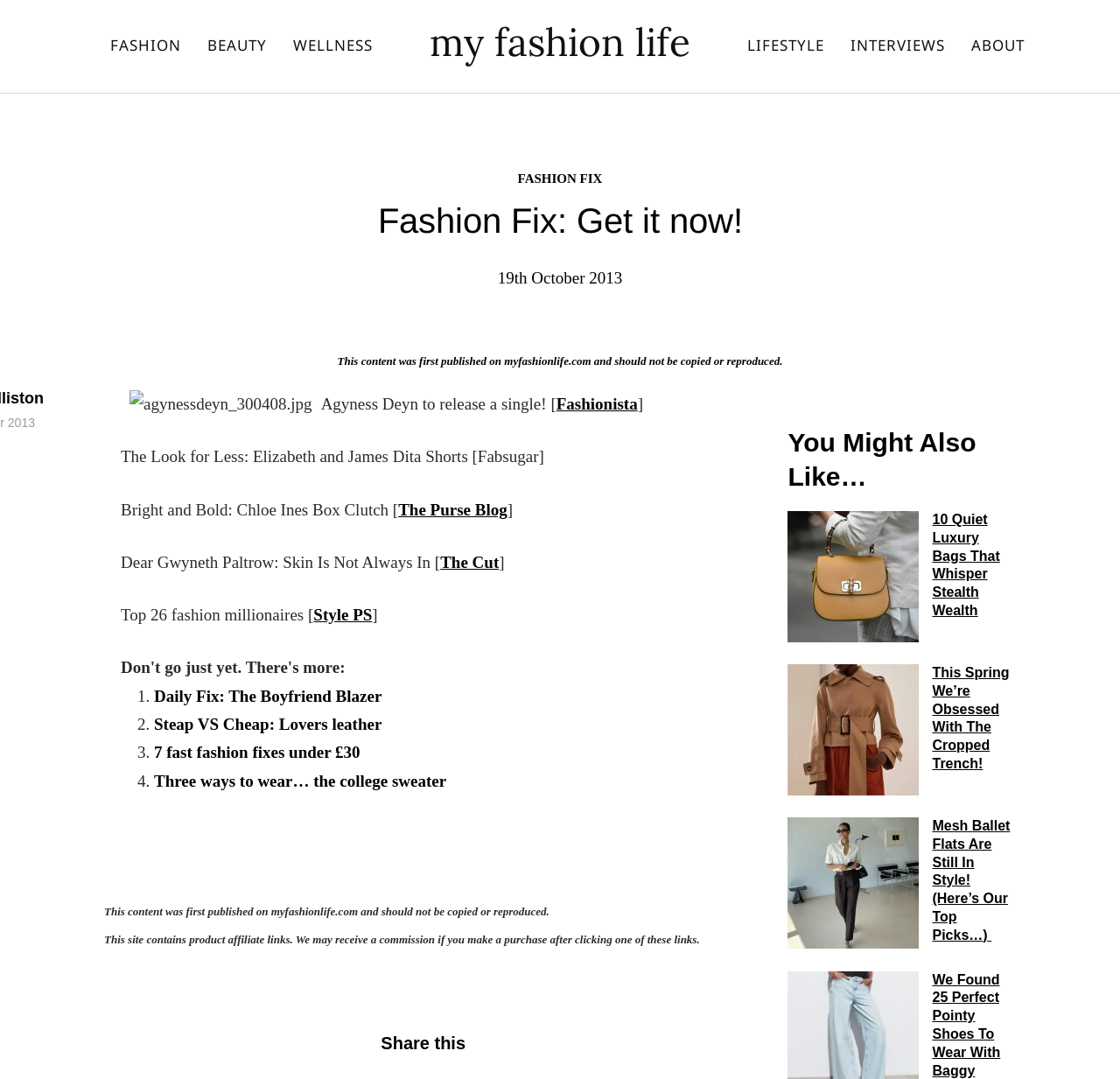Provide the bounding box coordinates in the format (top-left x, top-left y, bottom-right x, bottom-right y). All values are floating point numbers between 0 and 1. Determine the bounding box coordinate of the UI element described as: BEAUTY

[0.185, 0.025, 0.238, 0.061]